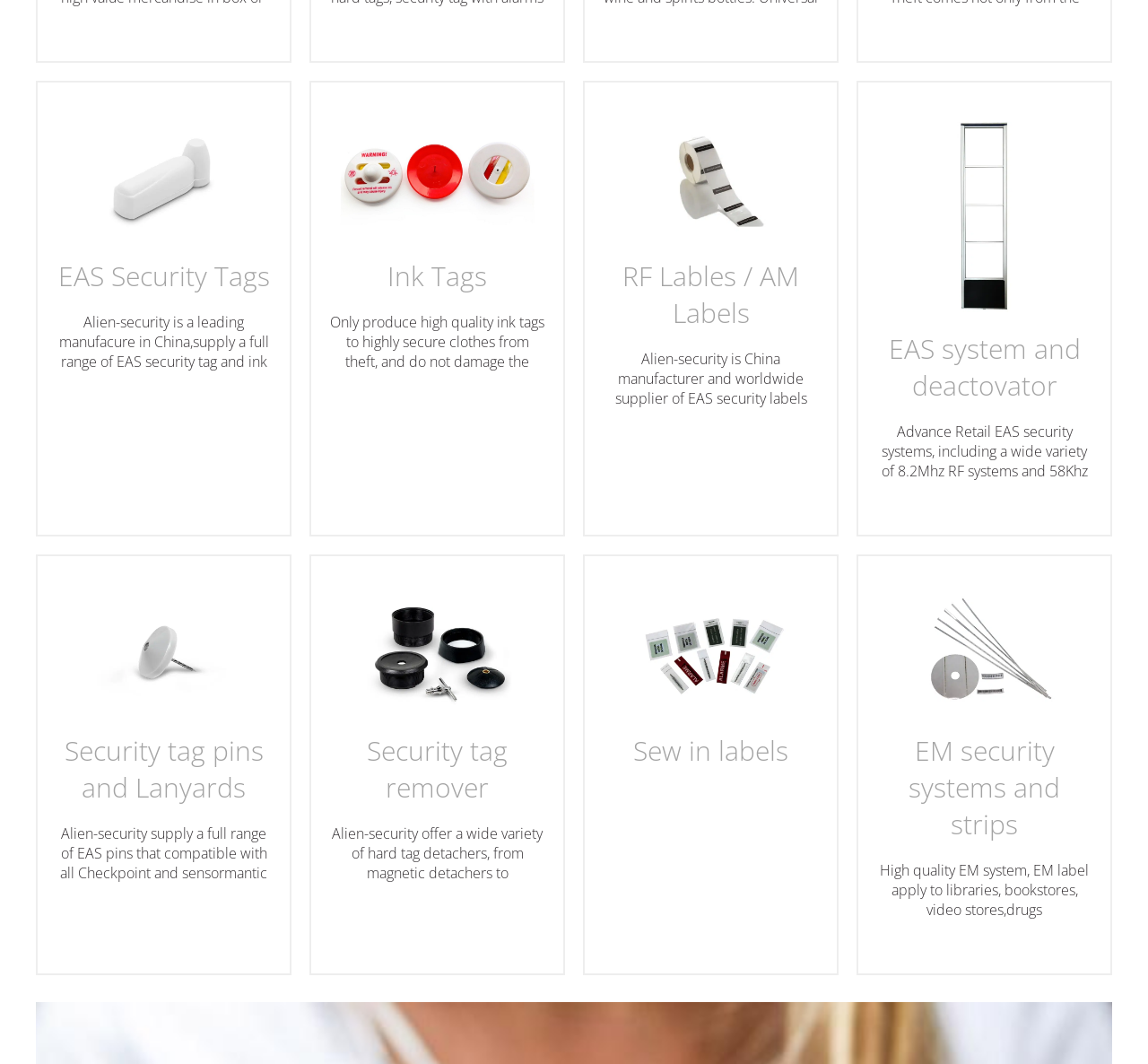How many years of experience does Alien-security have?
Using the details from the image, give an elaborate explanation to answer the question.

According to the webpage content, Alien-security has 8 years of experience and is known for its good quality and ODM ability.